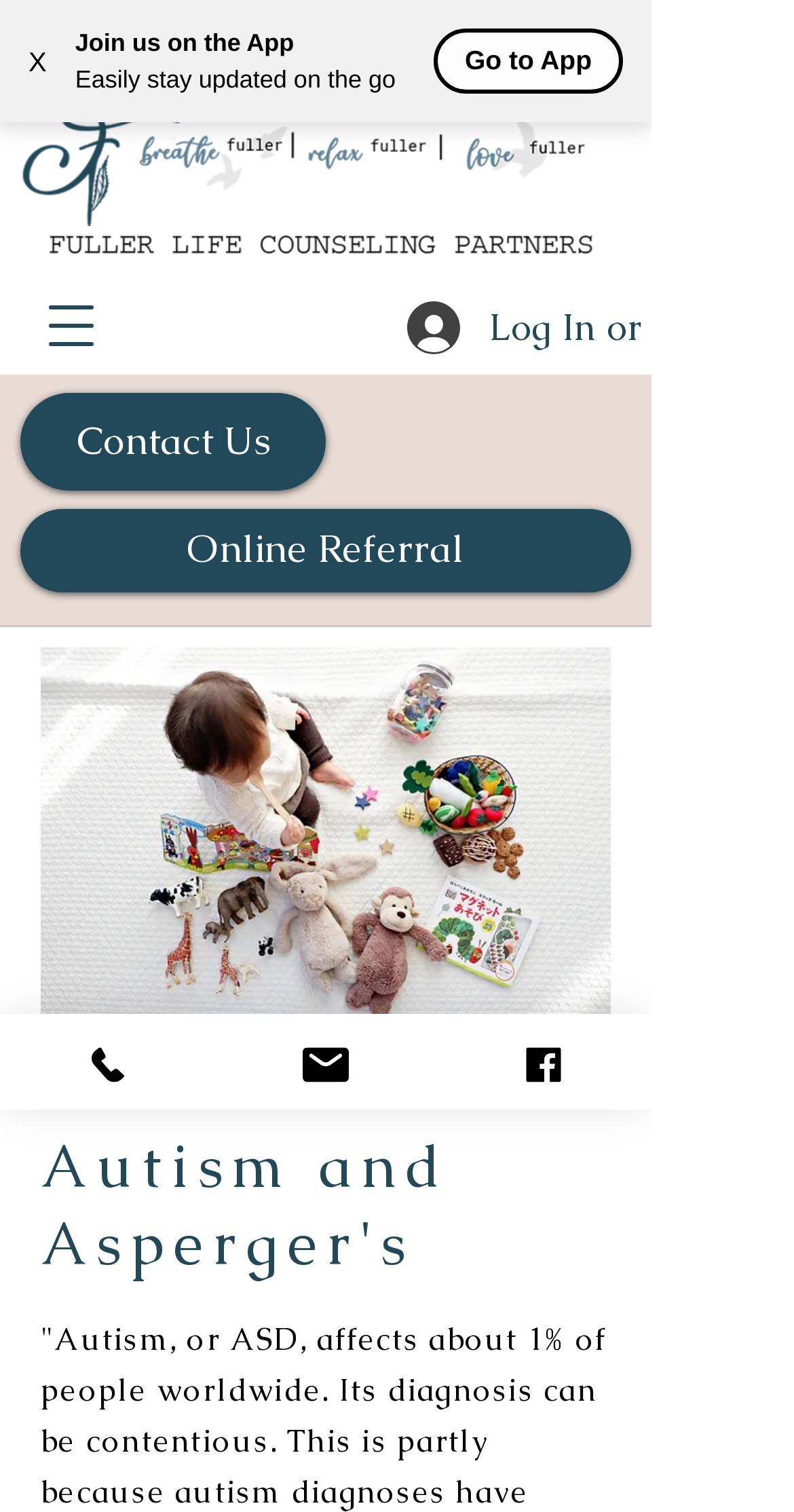What is the topic of the webpage?
Provide an in-depth and detailed explanation in response to the question.

I deduced this answer by looking at the heading element, which explicitly states 'Autism and Asperger's' as the topic of the webpage.